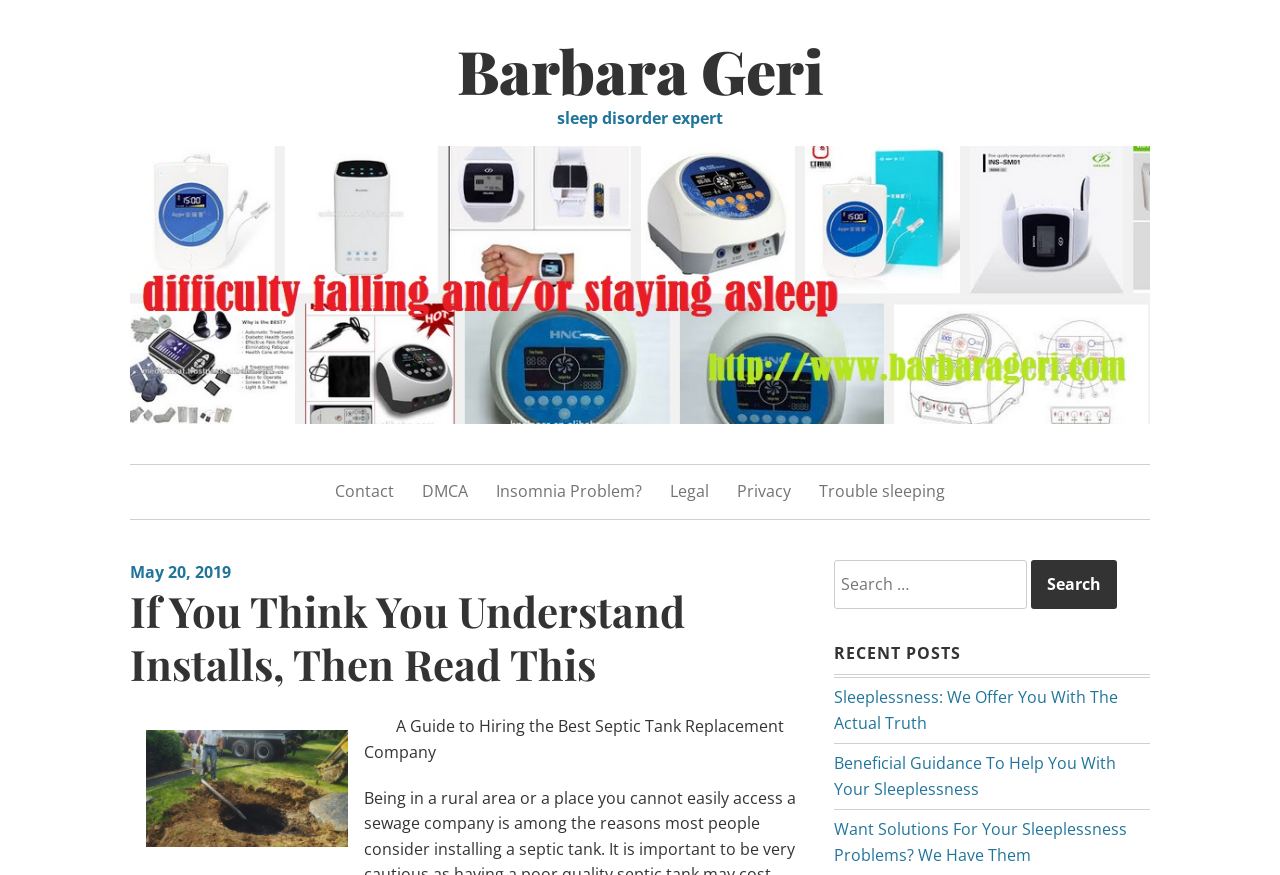Consider the image and give a detailed and elaborate answer to the question: 
How many links are in the footer section?

The footer section of the webpage contains five links: 'Contact', 'DMCA', 'Insomnia Problem?', 'Legal', and 'Privacy'.